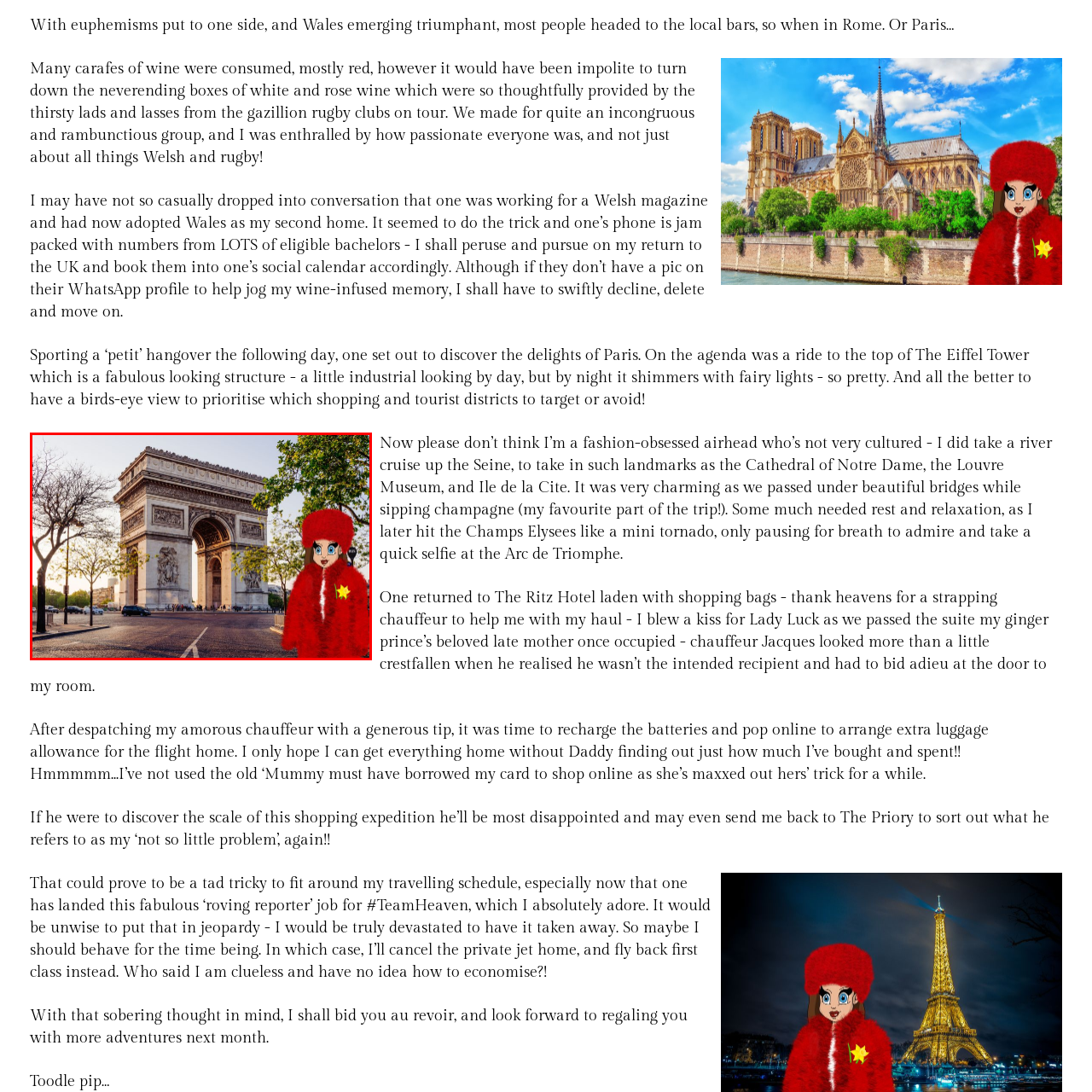Study the area of the image outlined in red and respond to the following question with as much detail as possible: What is the character accessorized with?

The whimsical character is accessorized with headphones, adding a playful touch to the scene and blending the charming essence of Paris with a dash of fantasy.